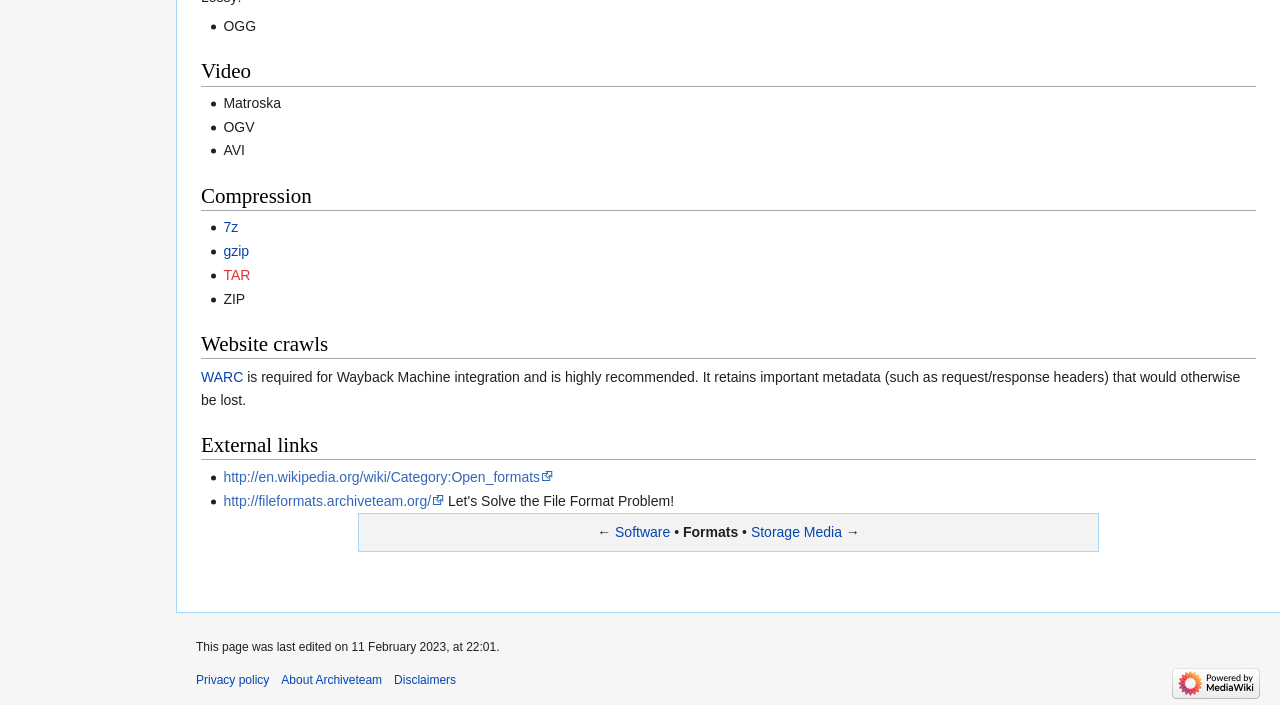Locate the coordinates of the bounding box for the clickable region that fulfills this instruction: "Go to the Wayback Machine integration page".

[0.157, 0.524, 0.19, 0.547]